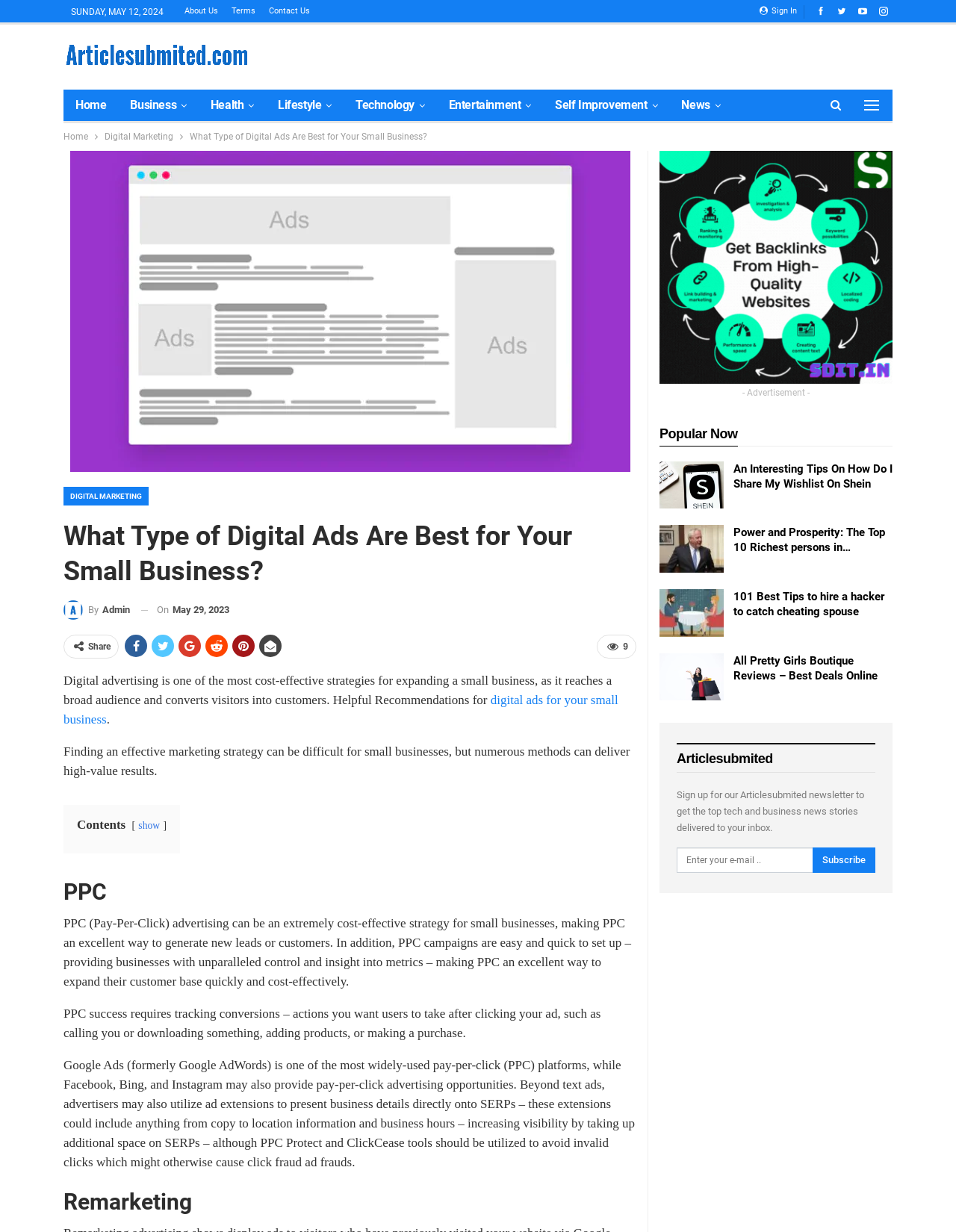Create a detailed narrative of the webpage’s visual and textual elements.

This webpage appears to be an article about digital advertising strategies for small businesses. At the top, there is a navigation bar with links to various categories, including Home, Business, Health, Lifestyle, Technology, Entertainment, Self Improvement, and News. Below the navigation bar, there is a breadcrumb trail showing the current page's location within the website.

The main content of the page is divided into sections, with headings and paragraphs of text. The first section has a heading "What Type of Digital Ads Are Best for Your Small Business?" and a brief introduction to the topic. Below this, there is a link to "DIGITAL MARKETING" and an image related to digital ads for small businesses.

The next section has a heading "PPC" and discusses the benefits of Pay-Per-Click advertising for small businesses. This section includes several paragraphs of text explaining how PPC works and its advantages.

Following this, there is a section on "Remarketing" with a heading and a brief introduction to the topic.

On the right-hand side of the page, there is a sidebar with various elements, including an advertisement, a list of popular articles, and a newsletter signup form. The popular articles section displays several links to other articles on the website, with titles and brief descriptions. The newsletter signup form allows users to enter their email address and subscribe to the website's newsletter.

At the top right corner of the page, there are links to "Sign In" and other website-related pages, such as "About Us", "Terms", and "Contact Us".